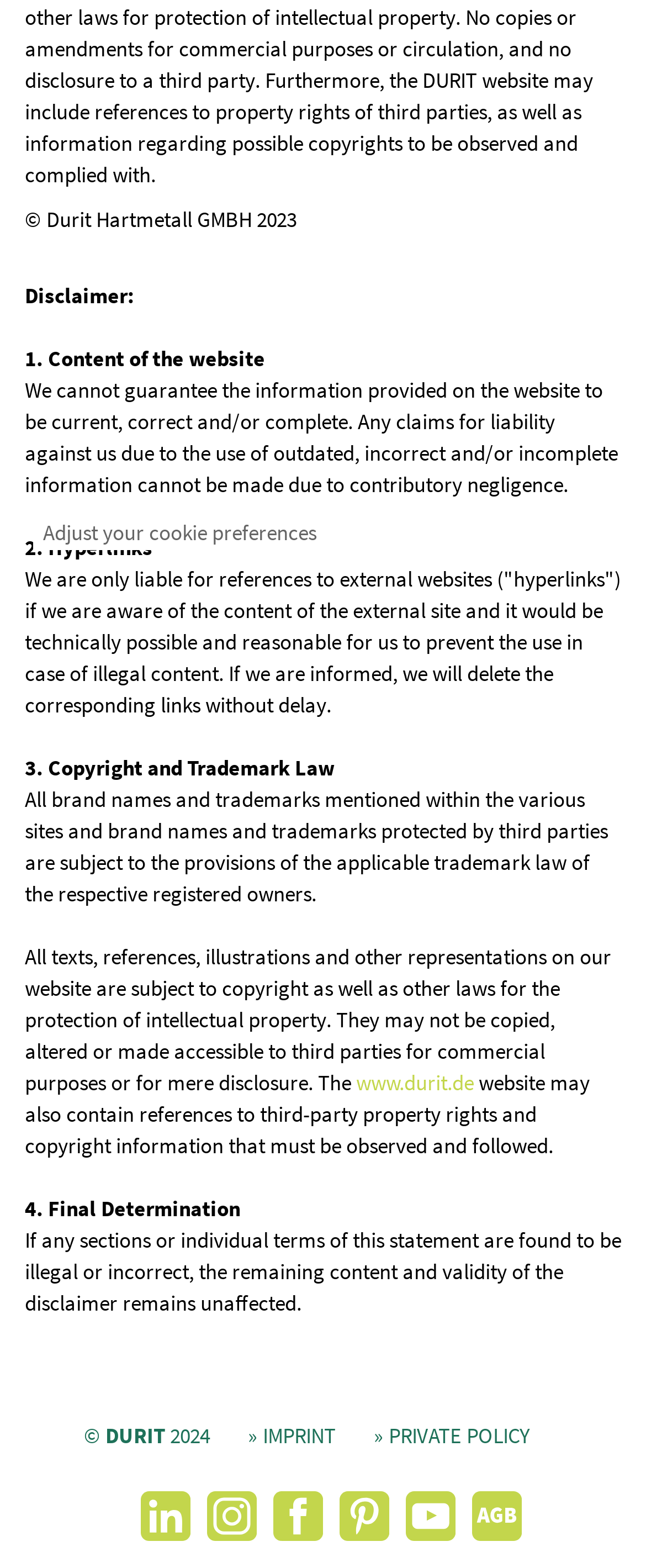Determine the bounding box of the UI element mentioned here: "alt="Instagram"". The coordinates must be in the format [left, top, right, bottom] with values ranging from 0 to 1.

[0.321, 0.956, 0.397, 0.974]